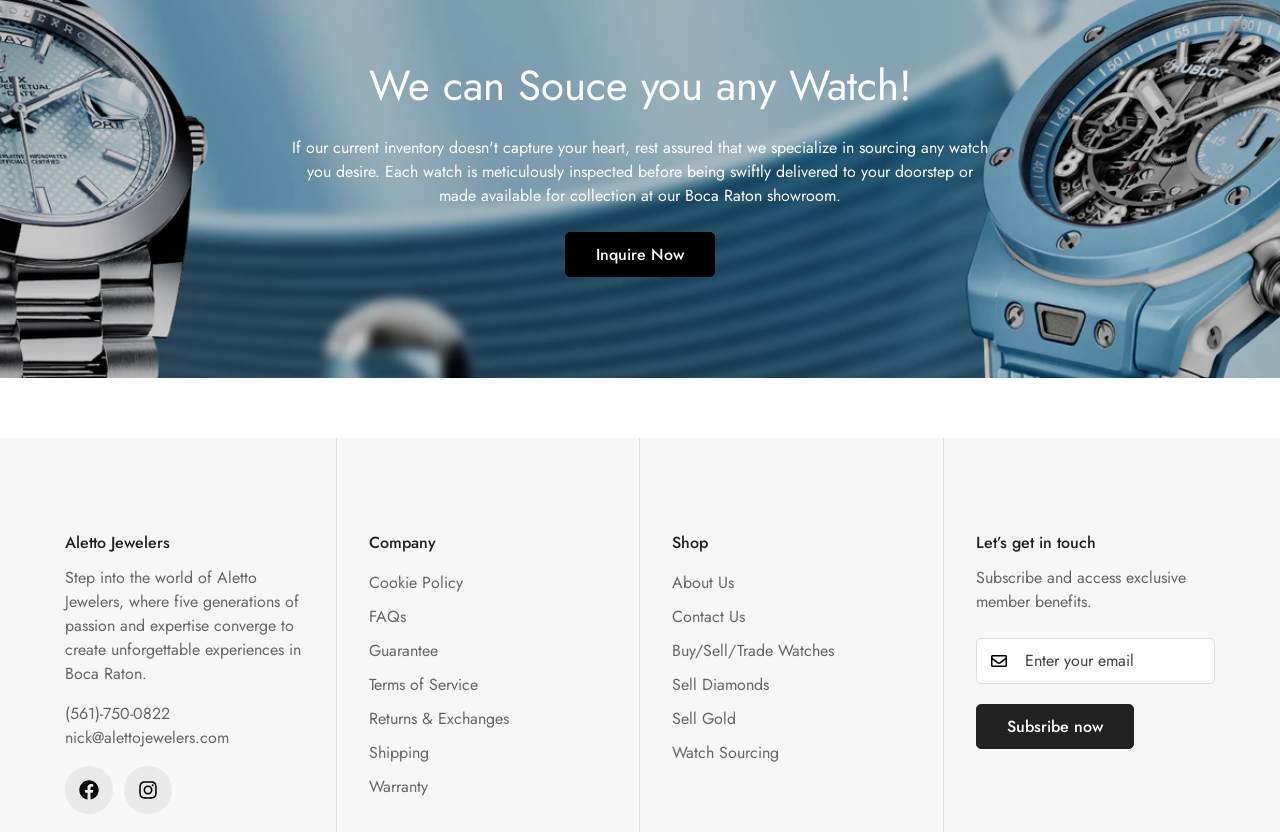Find the bounding box coordinates of the element you need to click on to perform this action: 'Call the store'. The coordinates should be represented by four float values between 0 and 1, in the format [left, top, right, bottom].

[0.051, 0.844, 0.237, 0.873]